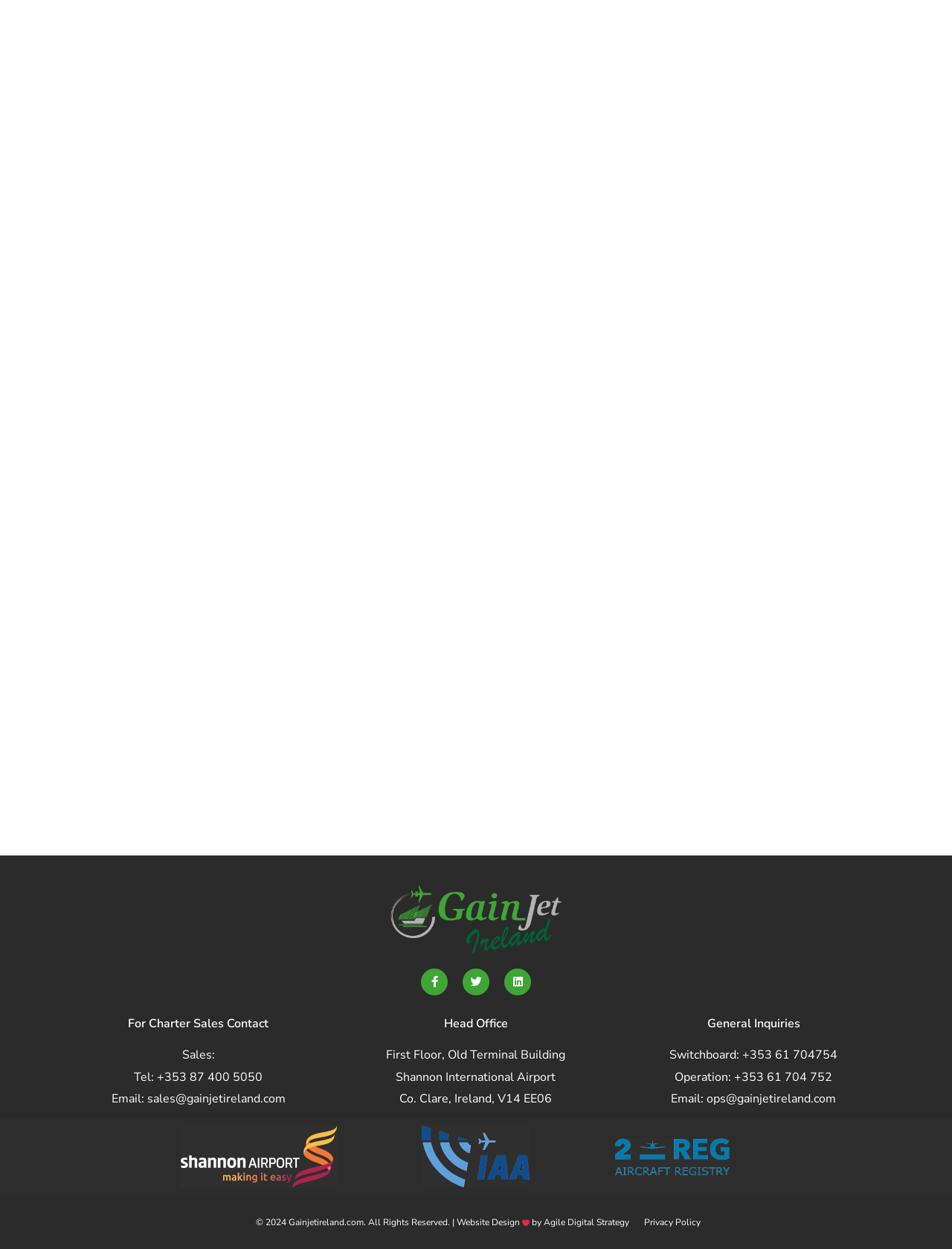What is the company's executive jet charter service name?
From the image, respond with a single word or phrase.

GainJet Ireland